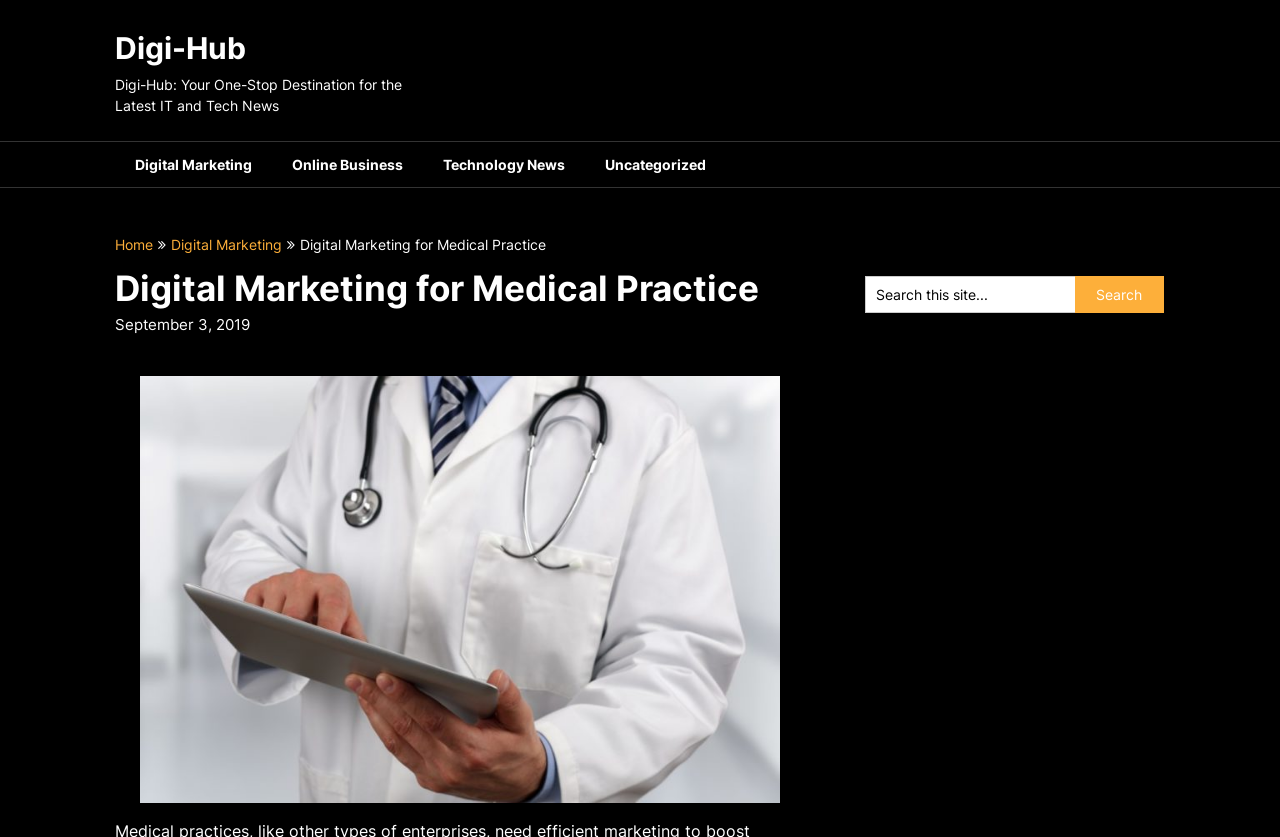Determine the bounding box coordinates of the region to click in order to accomplish the following instruction: "browse Digital Marketing". Provide the coordinates as four float numbers between 0 and 1, specifically [left, top, right, bottom].

[0.09, 0.17, 0.212, 0.223]